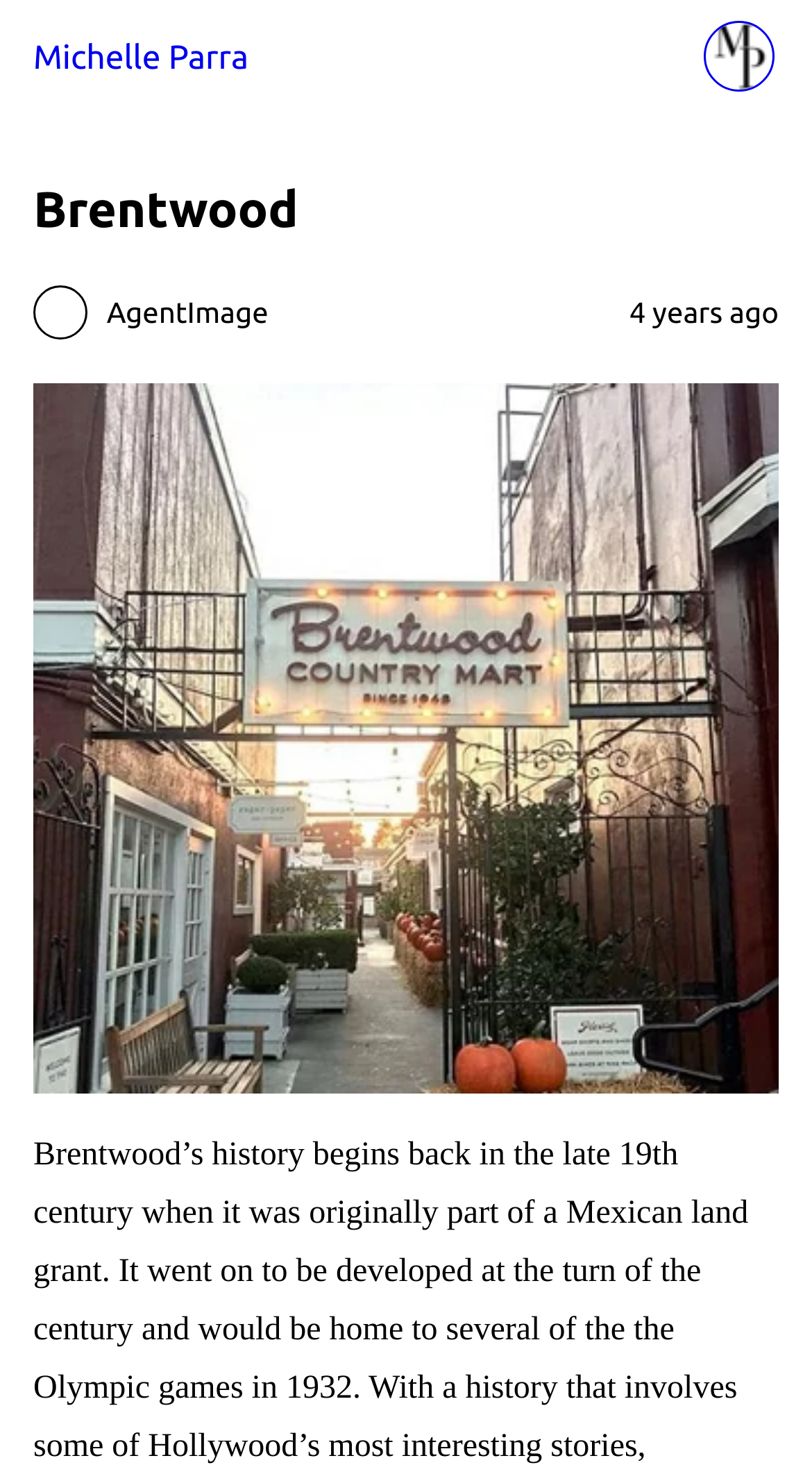What is the relative position of the agent image and the time element?
Refer to the screenshot and answer in one word or phrase.

Below